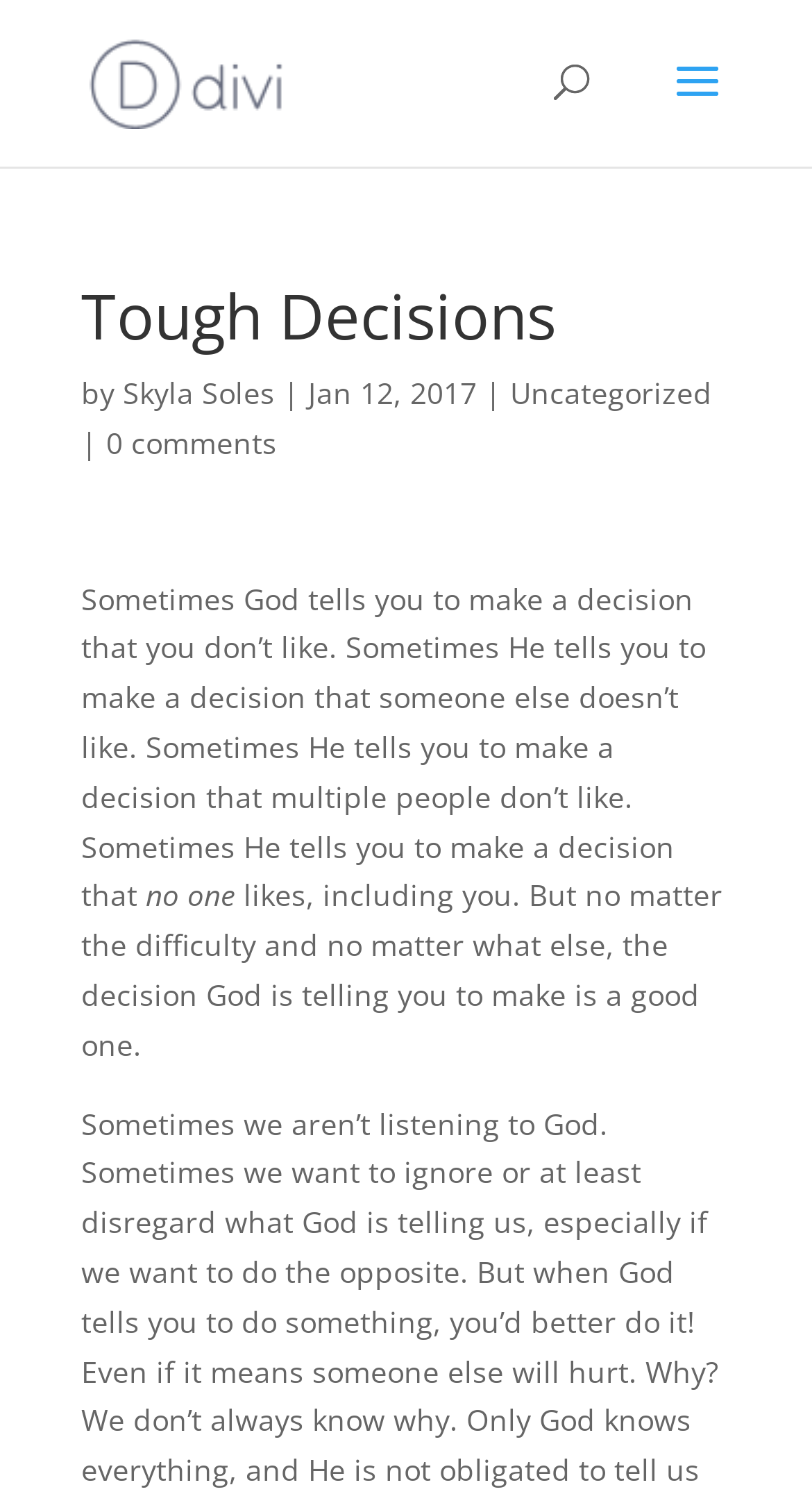Who is the author of the blog post?
Please describe in detail the information shown in the image to answer the question.

The author's name can be found below the title of the blog post, where it is written as 'by Skyla Soles'.